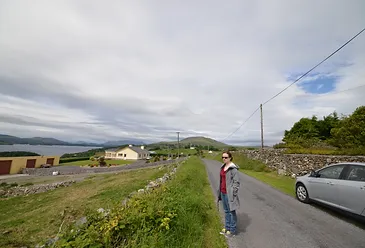Elaborate on the contents of the image in a comprehensive manner.

The image captures a serene moment on an Irish rural road, characterized by lush green fields and gently rolling hills under a cloudy sky. A woman stands along the side of the road, casually dressed in a gray jacket, looking toward the horizon. Her presence adds a personal touch to the scene, evoking a sense of exploration and connection to her ancestral roots. In the background, traditional structures are visible, hinting at the rich history of the area. This image reflects a journey to connect with one's heritage, resonating with the theme of genealogical research and the pursuit of family history, as emphasized in the accompanying text about Irish genealogy and ancestral visits.